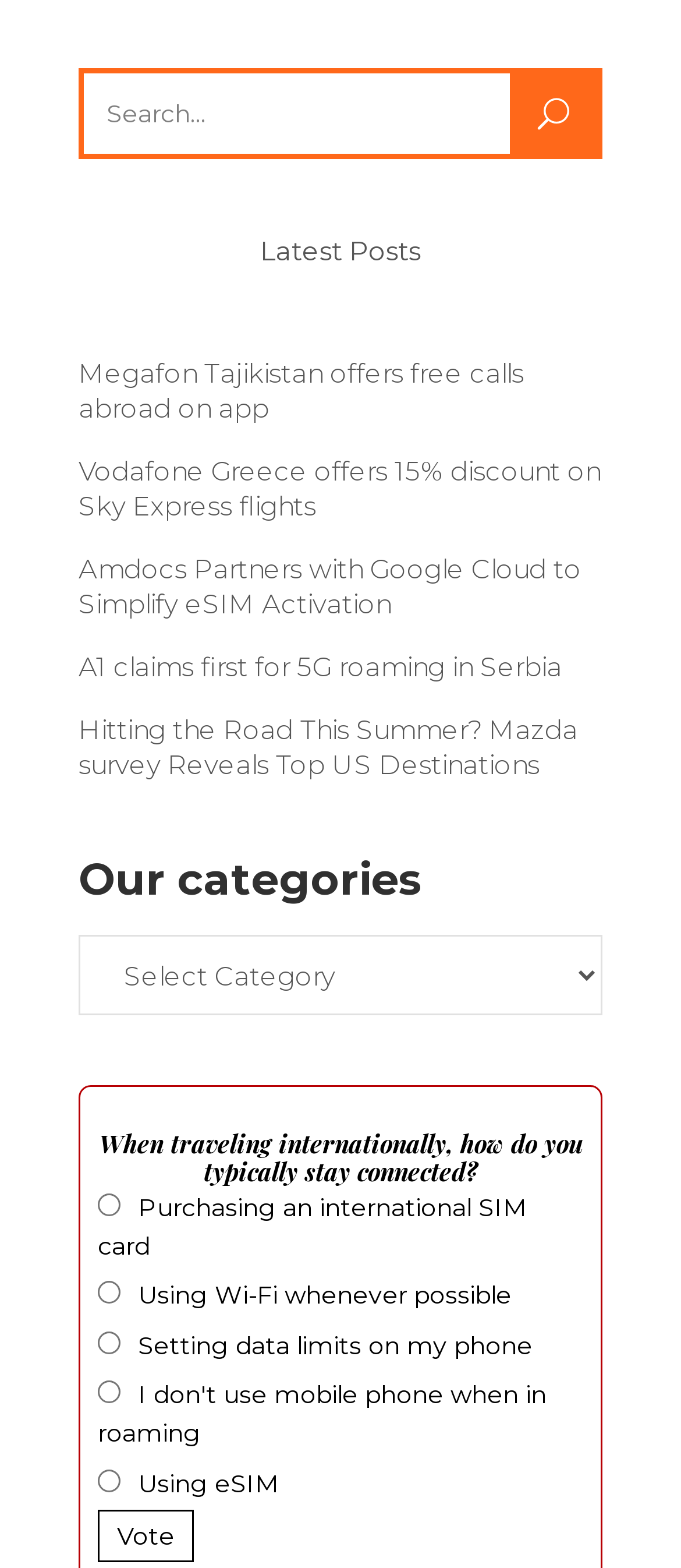Please locate the bounding box coordinates for the element that should be clicked to achieve the following instruction: "Select a category". Ensure the coordinates are given as four float numbers between 0 and 1, i.e., [left, top, right, bottom].

[0.115, 0.596, 0.885, 0.648]